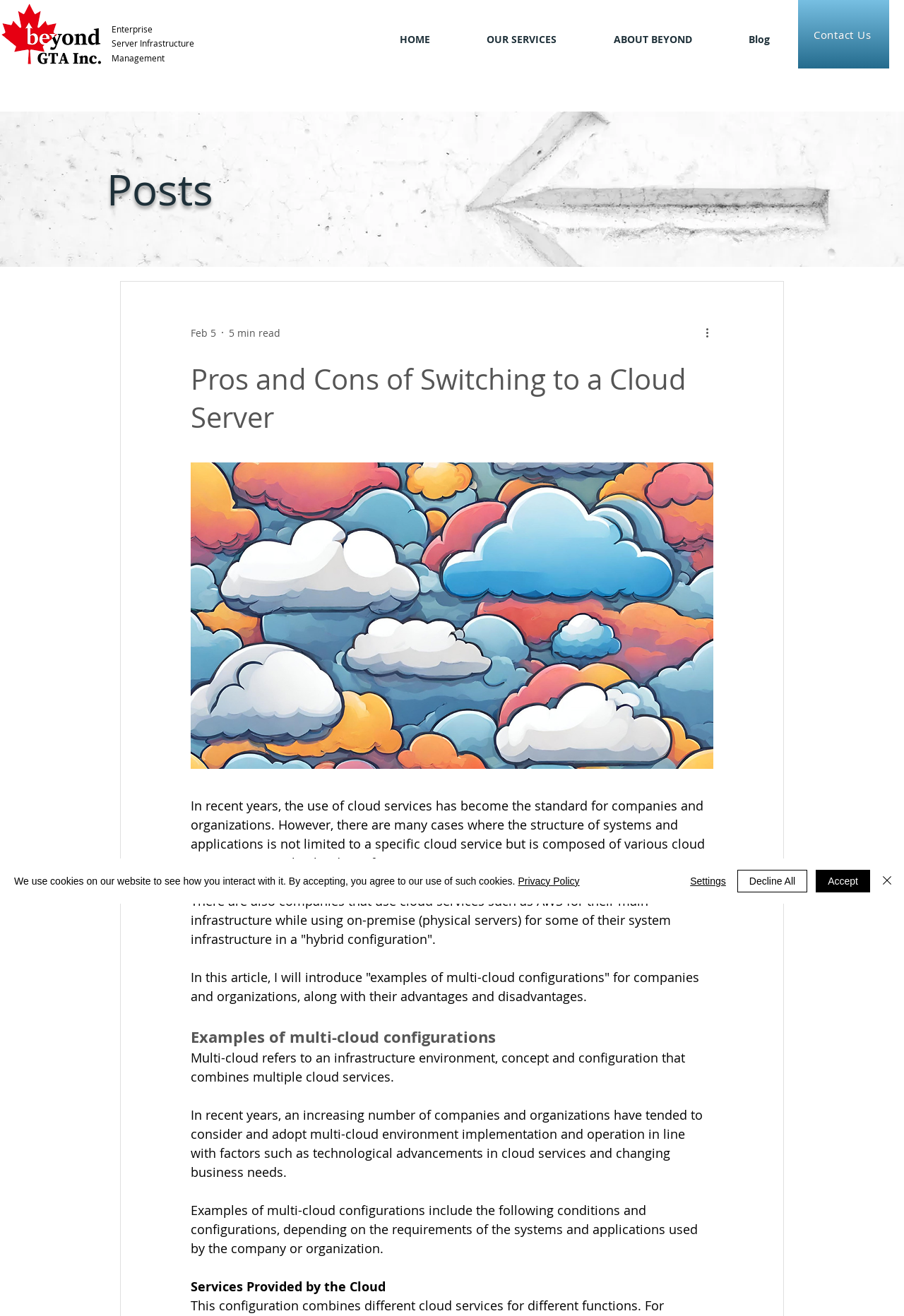Offer a thorough description of the webpage.

The webpage is about the pros and cons of switching to a cloud server, with a focus on enterprise server infrastructure management. At the top, there is a navigation menu with links to "HOME", "OUR SERVICES", "ABOUT BEYOND", and "Blog". To the right of the navigation menu, there is a "Contact Us" button.

Below the navigation menu, there is a section with a heading "Posts" that lists a single article with the title "Pros and Cons of Switching to a Cloud Server". The article has a publication date "Feb 5" and a reading time of "5 min read". There is a "More actions" button with an image next to it.

The article itself is divided into several sections. The first section introduces the topic of cloud services and how companies are using them in different configurations, such as multi-cloud and hybrid configurations. The second section provides examples of multi-cloud configurations and their advantages and disadvantages.

At the bottom of the page, there is a cookie policy alert that informs users about the use of cookies on the website. The alert has links to the "Privacy Policy" and buttons to "Accept", "Decline All", "Settings", and "Close" the alert.